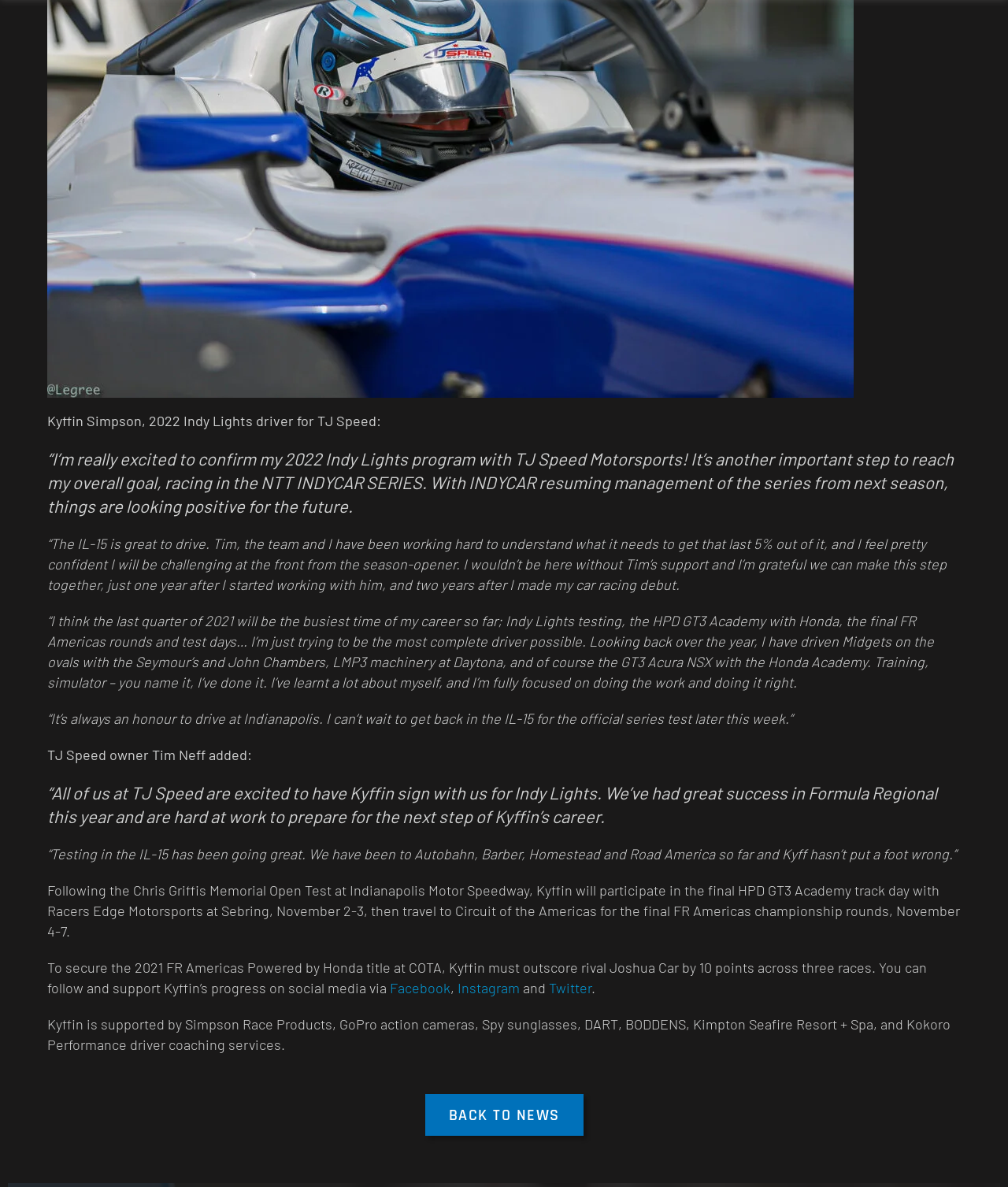Analyze the image and provide a detailed answer to the question: Where will Kyffin Simpson participate in the final HPD GT3 Academy track day?

The answer can be found in the StaticText element, which states 'Following the Chris Griffis Memorial Open Test at Indianapolis Motor Speedway, Kyffin will participate in the final HPD GT3 Academy track day with Racers Edge Motorsports at Sebring, November 2-3...'.